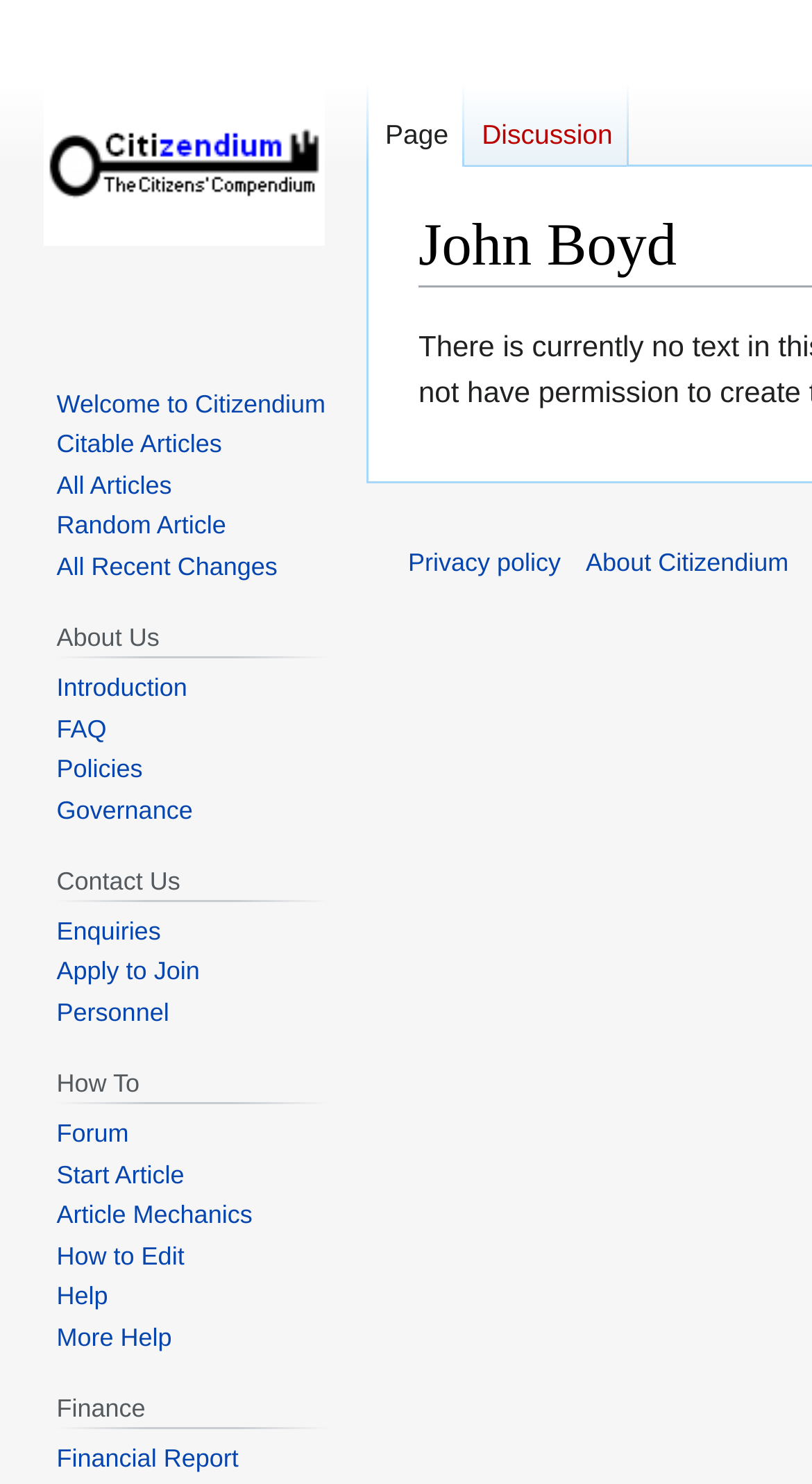From the image, can you give a detailed response to the question below:
What type of articles can be found on this webpage?

Based on the link 'Citable Articles' under the 'Read' section, it appears that this webpage provides access to citable articles, which are likely articles that have been verified and can be cited as sources.